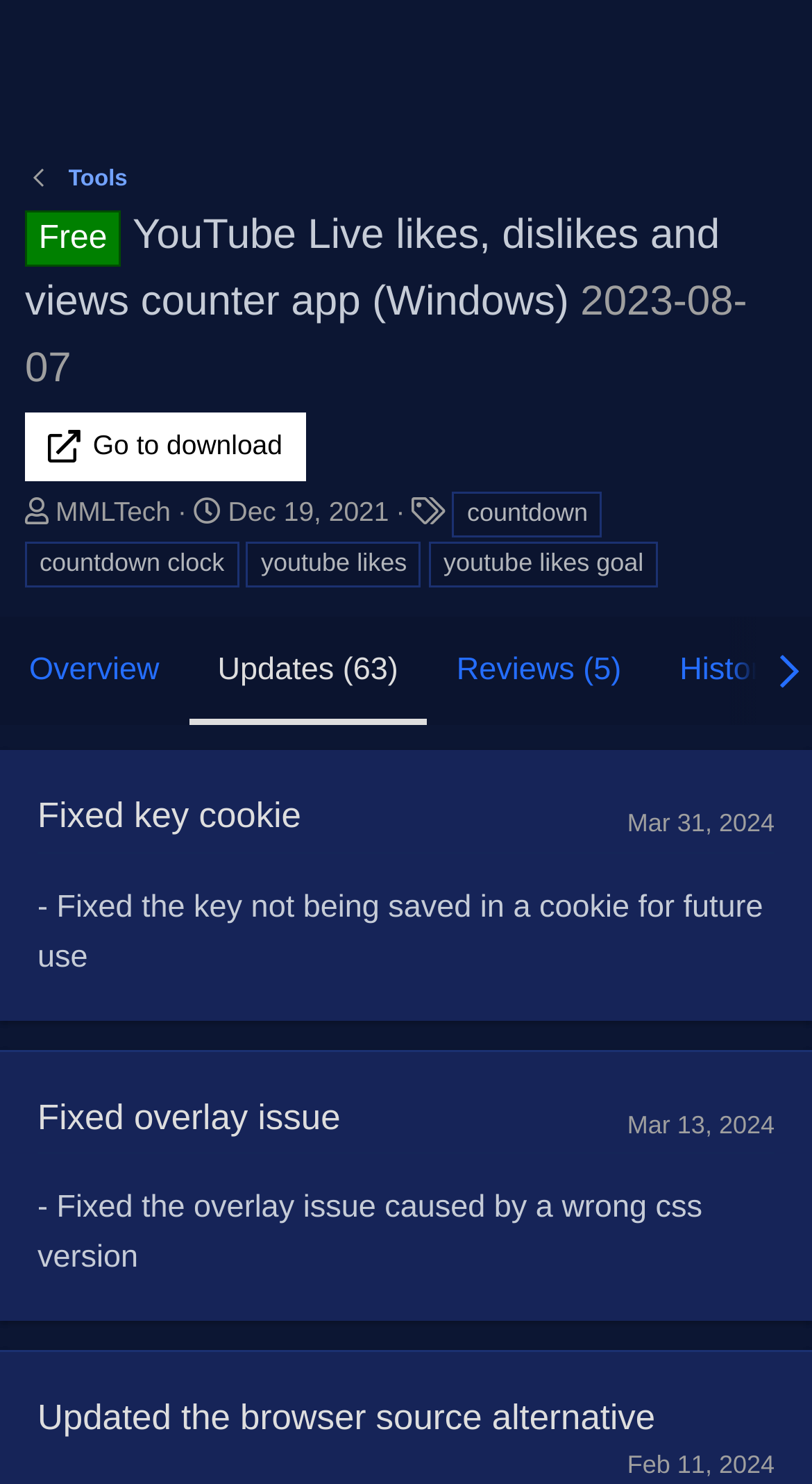Could you locate the bounding box coordinates for the section that should be clicked to accomplish this task: "Go to the OBS Forums page".

[0.148, 0.012, 0.273, 0.081]